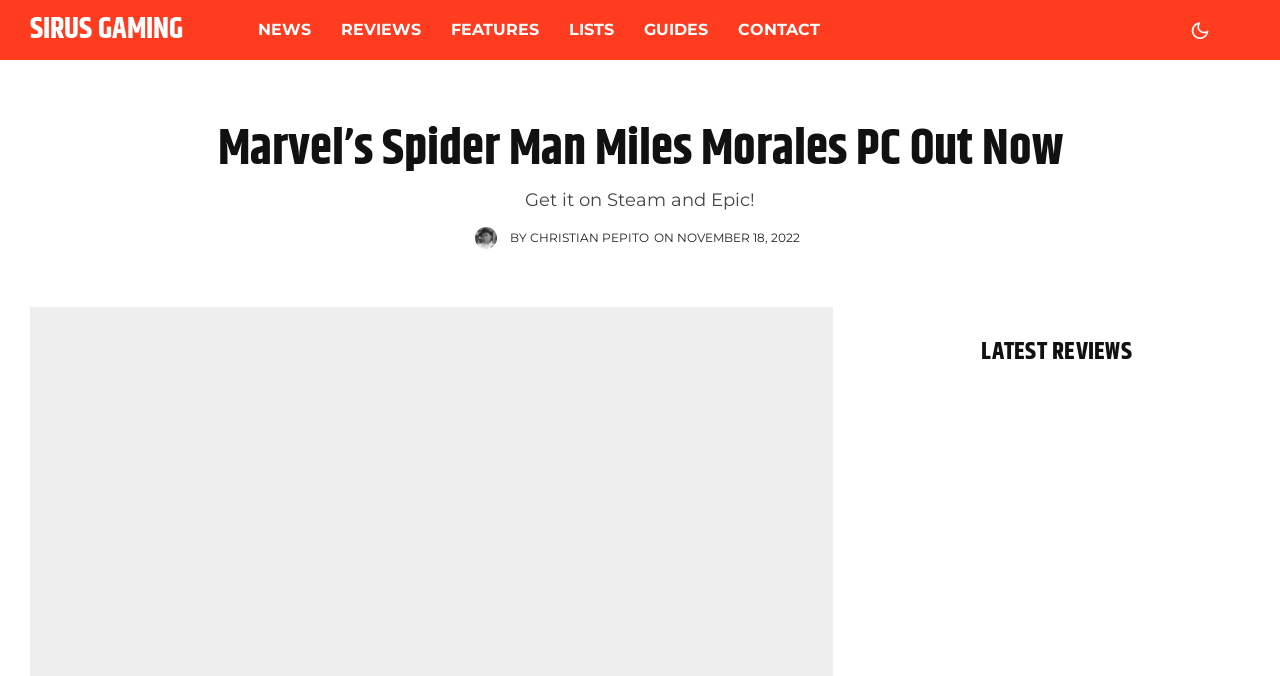How many navigation links are there?
Using the image as a reference, deliver a detailed and thorough answer to the question.

There are six navigation links at the top of the webpage, namely 'NEWS', 'REVIEWS', 'FEATURES', 'LISTS', 'GUIDES', and 'CONTACT'.